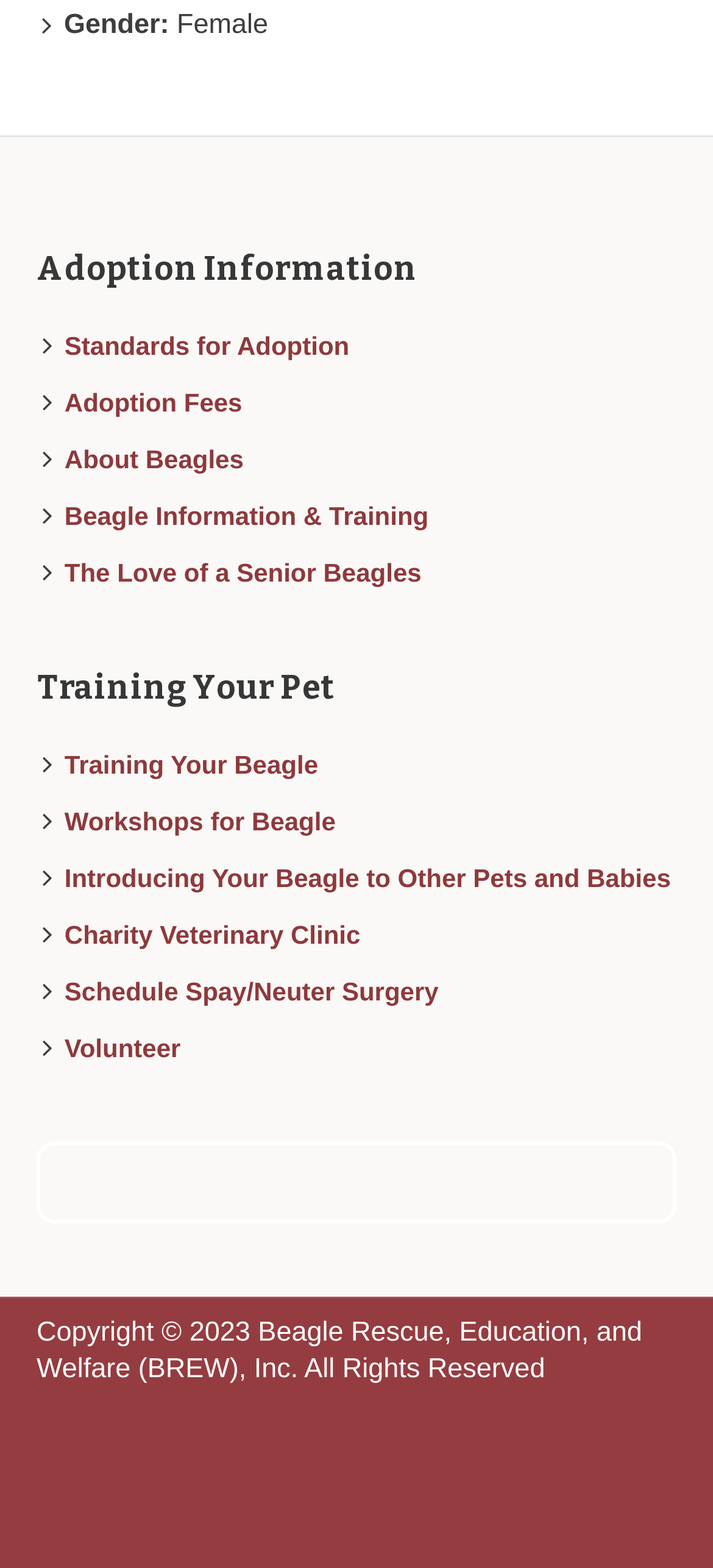What is the purpose of the 'Schedule Spay/Neuter Surgery' link?
Look at the screenshot and respond with one word or a short phrase.

To schedule surgery